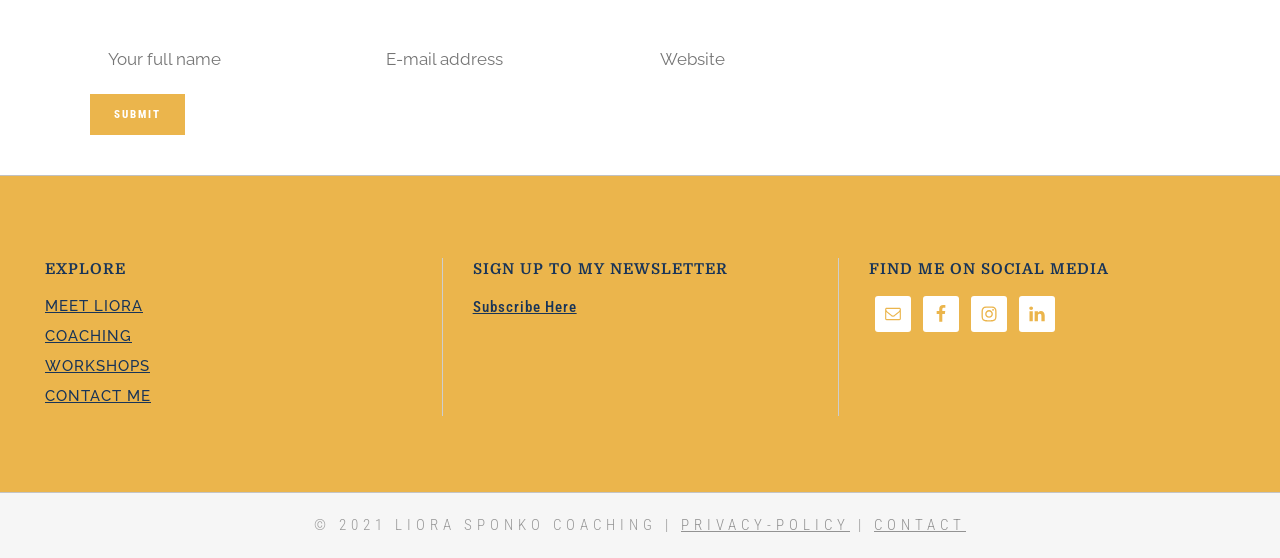Please find the bounding box coordinates of the element that must be clicked to perform the given instruction: "Explore MEET LIORA". The coordinates should be four float numbers from 0 to 1, i.e., [left, top, right, bottom].

[0.035, 0.53, 0.322, 0.566]